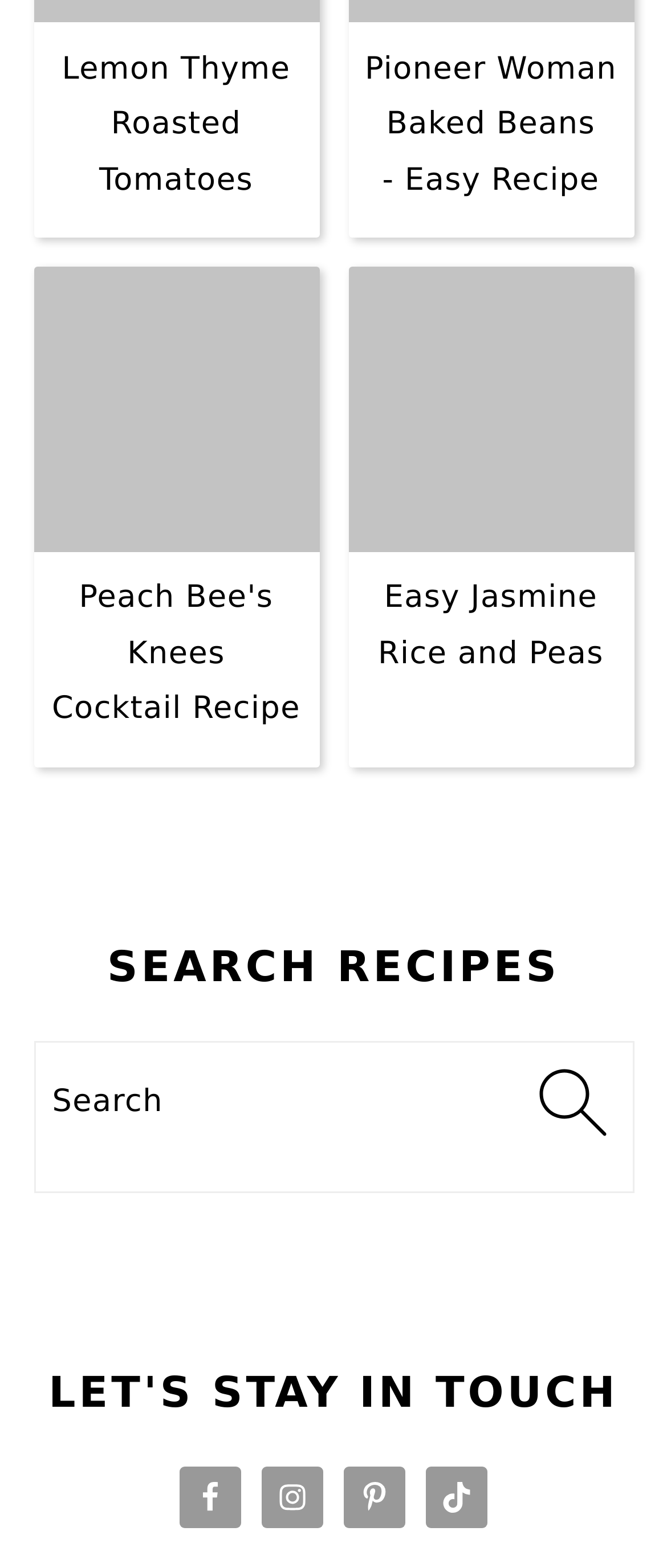Please identify the bounding box coordinates of the area I need to click to accomplish the following instruction: "Follow on Facebook".

[0.269, 0.935, 0.362, 0.974]